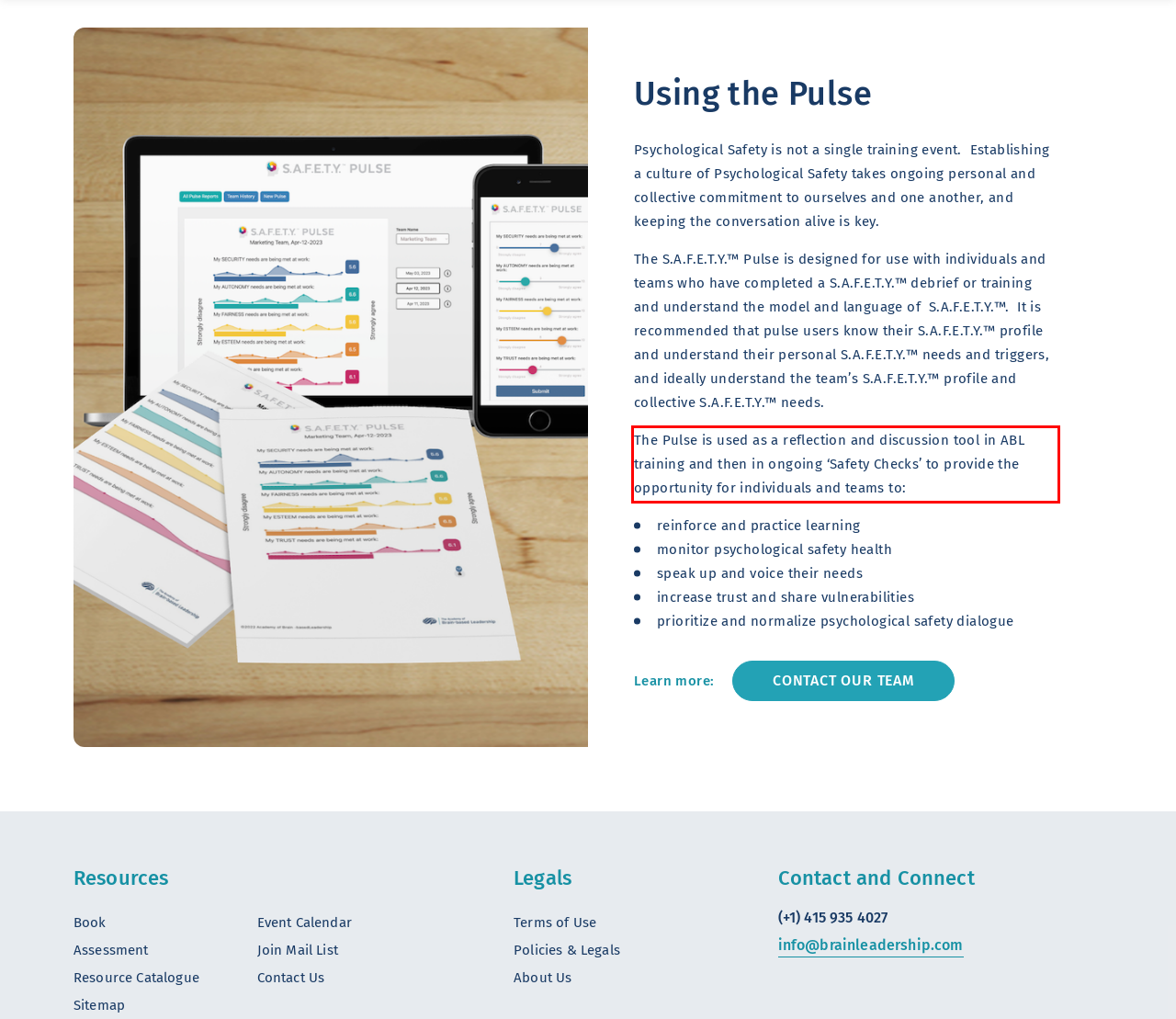Given a webpage screenshot with a red bounding box, perform OCR to read and deliver the text enclosed by the red bounding box.

The Pulse is used as a reflection and discussion tool in ABL training and then in ongoing ‘Safety Checks’ to provide the opportunity for individuals and teams to: